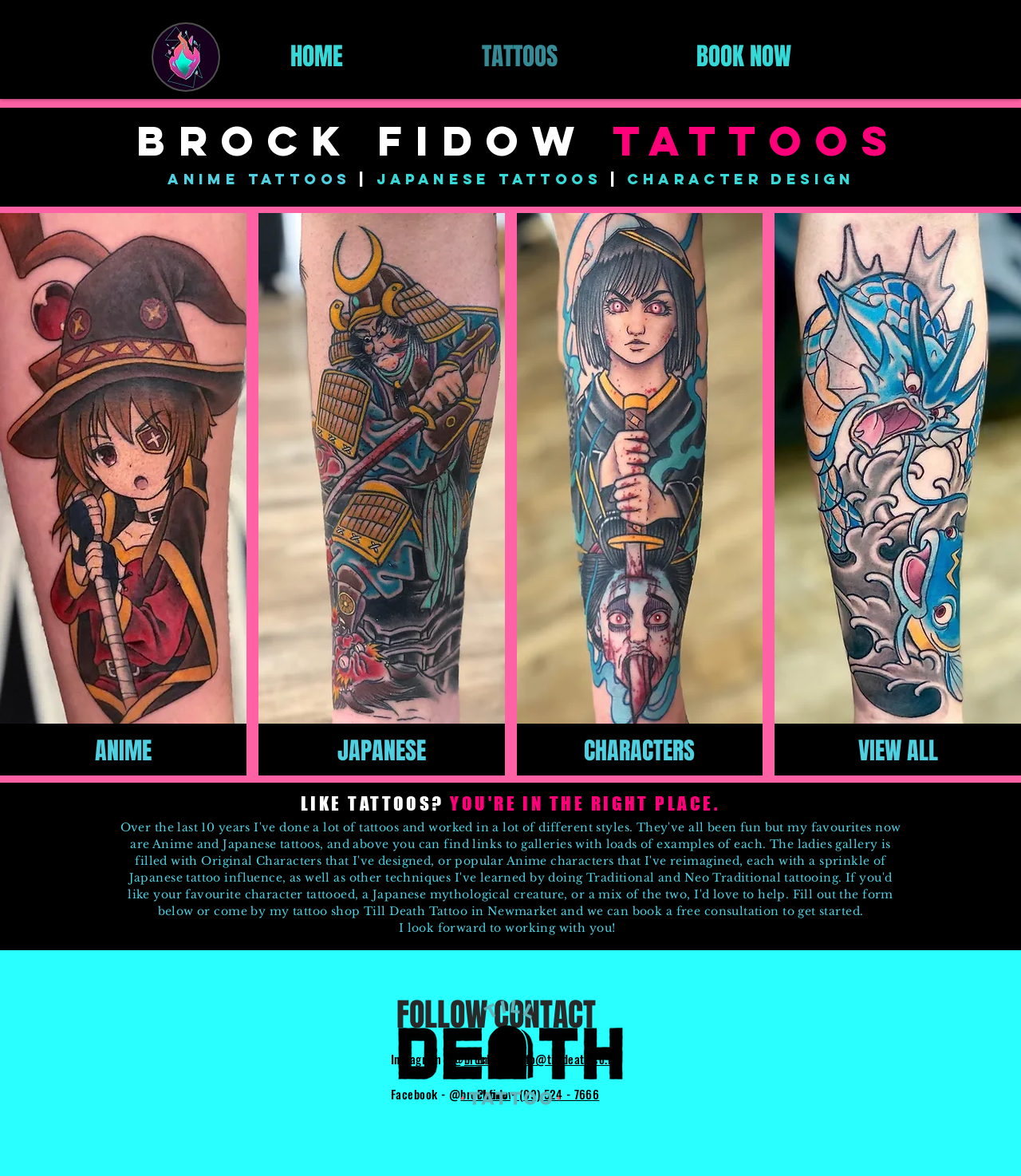Determine the bounding box coordinates for the element that should be clicked to follow this instruction: "Book a tattoo appointment". The coordinates should be given as four float numbers between 0 and 1, in the format [left, top, right, bottom].

[0.614, 0.019, 0.843, 0.077]